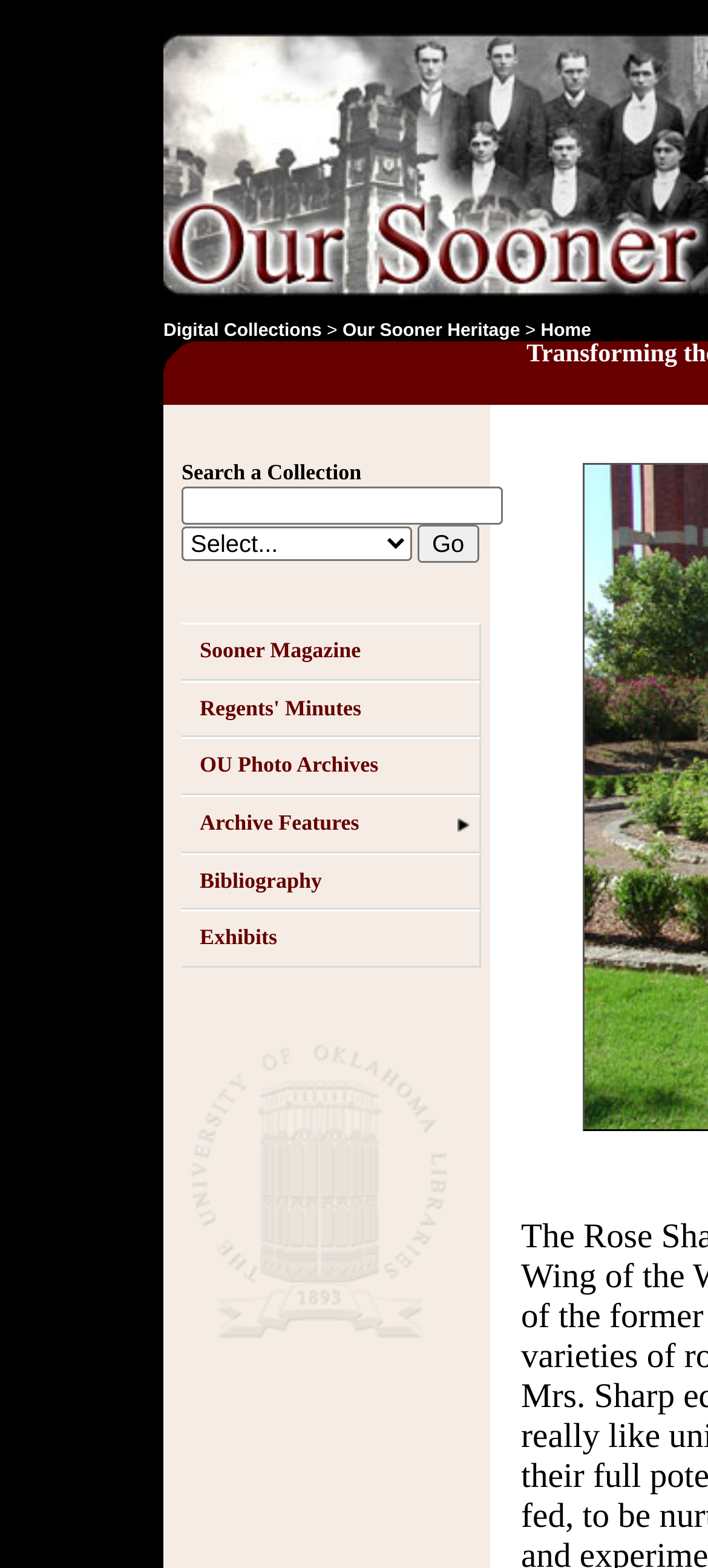Please give a one-word or short phrase response to the following question: 
What is the purpose of the textbox?

Search a Collection